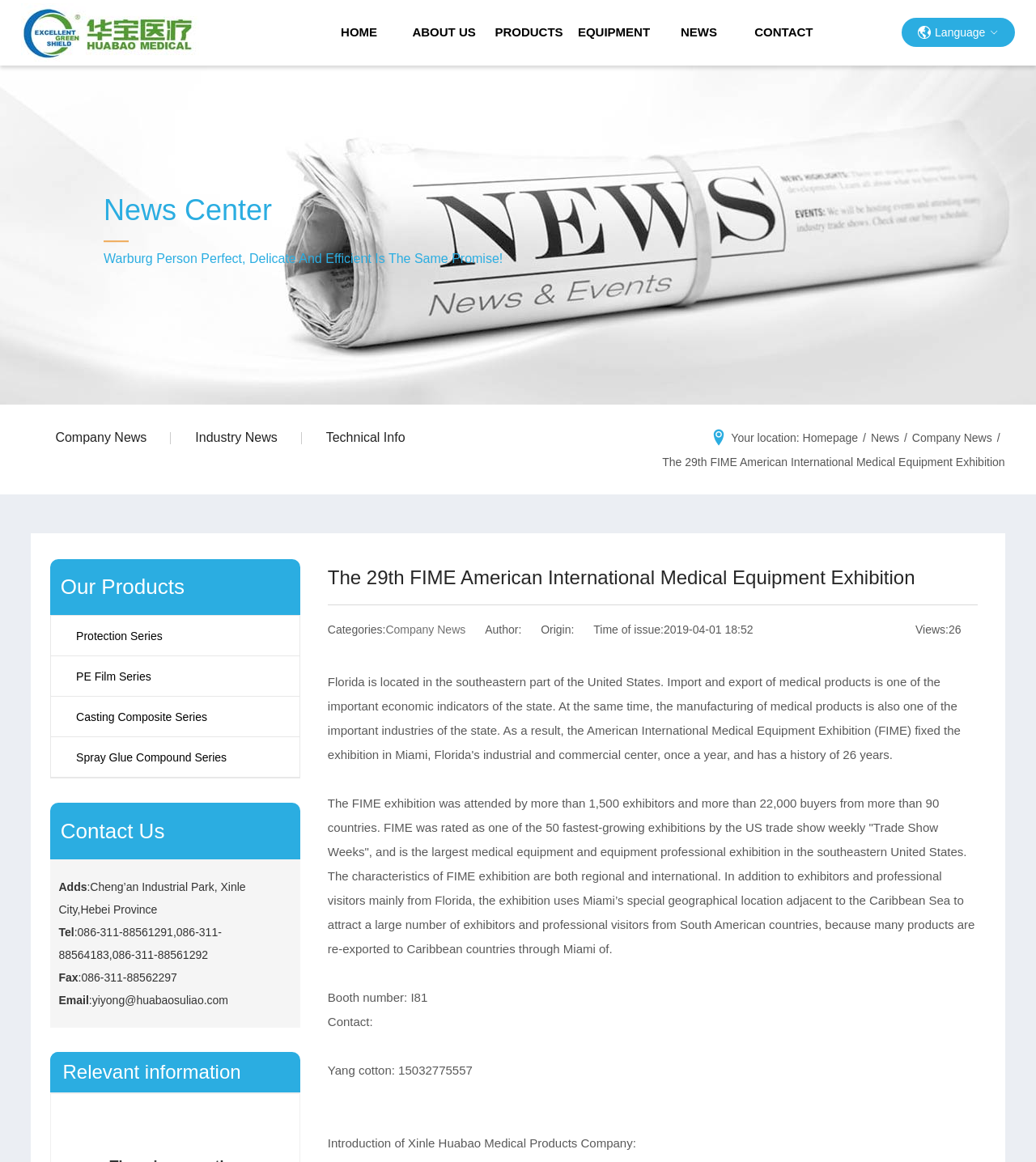Locate the bounding box coordinates of the clickable part needed for the task: "View Company News".

[0.88, 0.371, 0.958, 0.382]